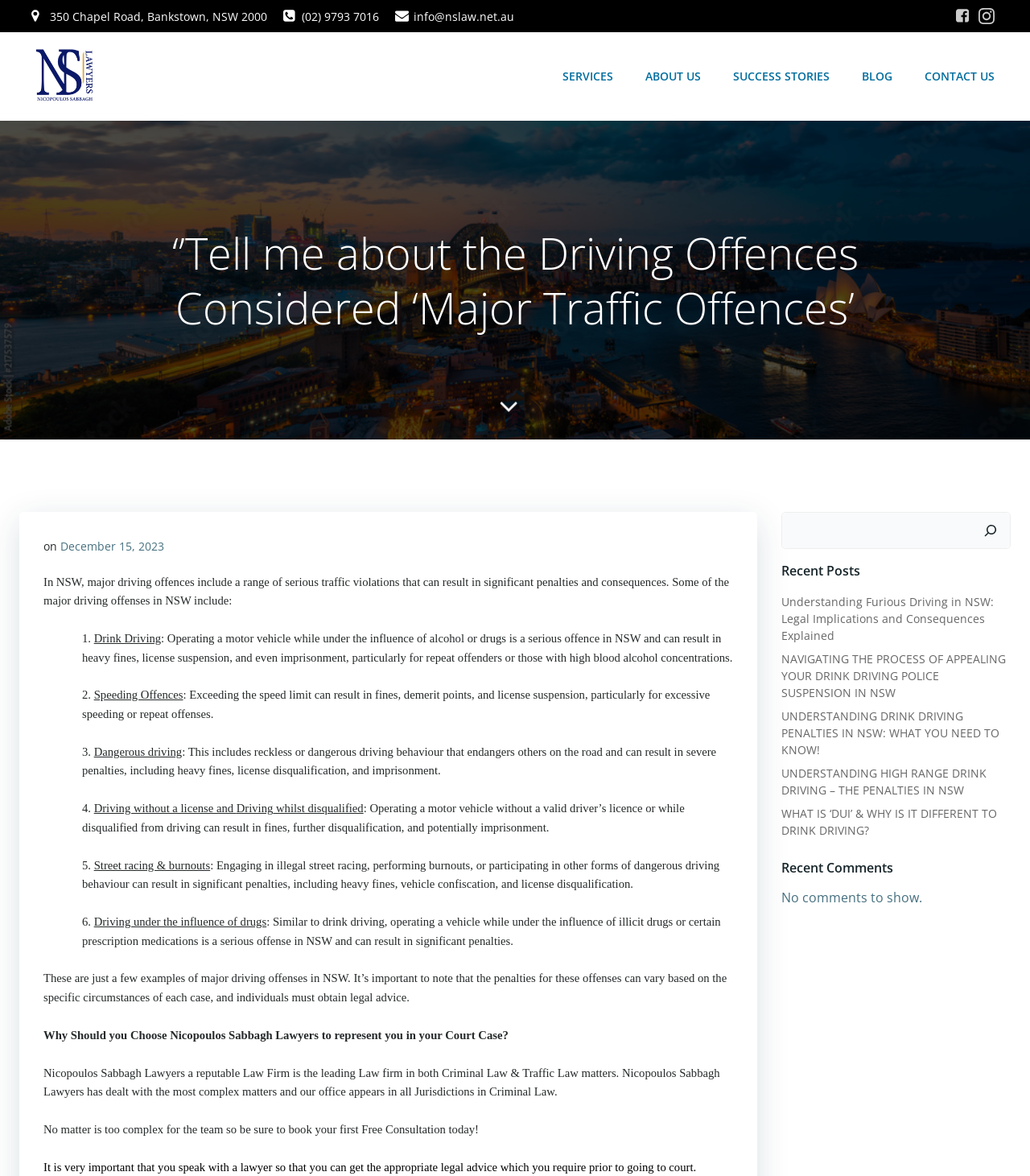Please determine the bounding box coordinates of the element's region to click in order to carry out the following instruction: "Click the 'CONTACT US' link". The coordinates should be four float numbers between 0 and 1, i.e., [left, top, right, bottom].

[0.898, 0.058, 0.966, 0.072]